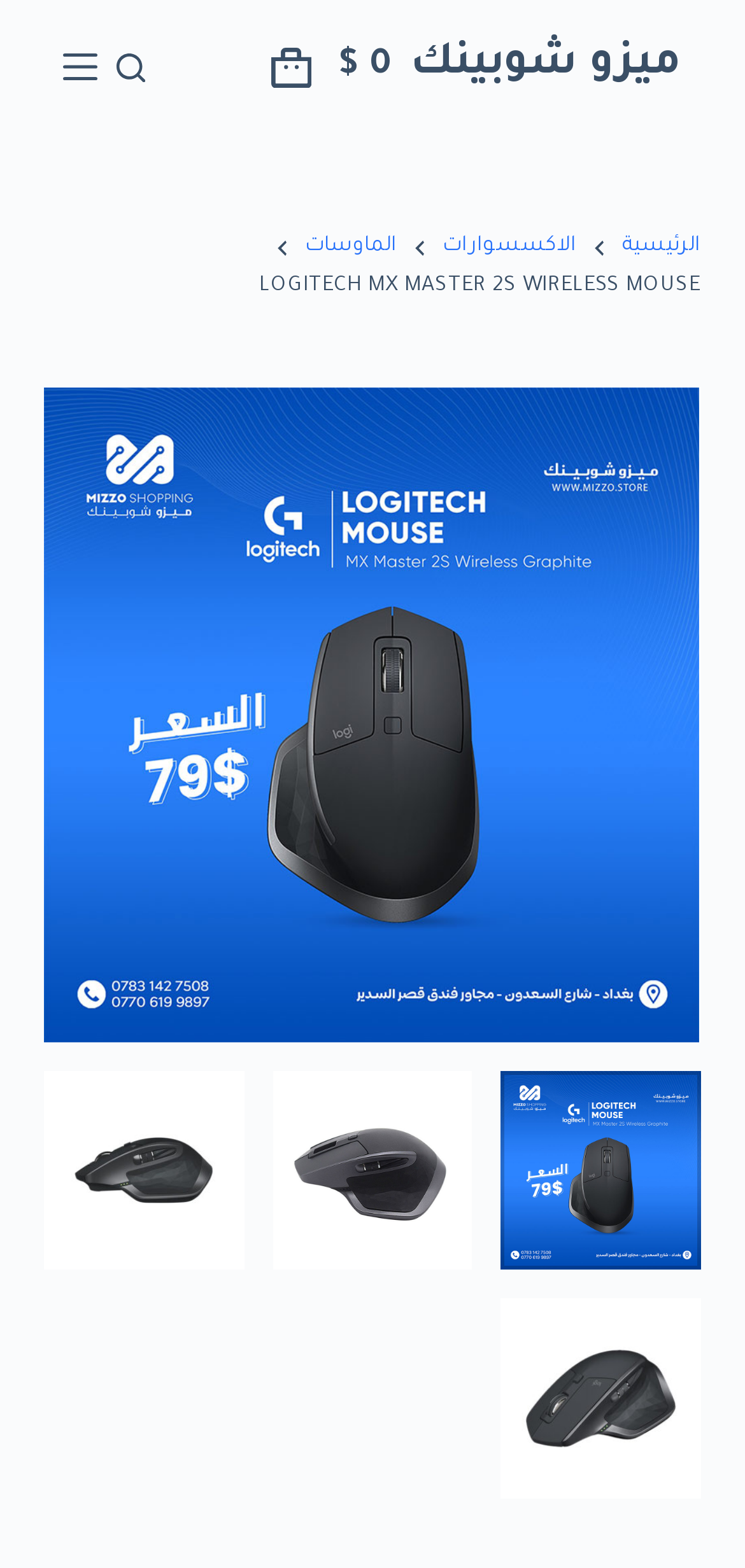Please indicate the bounding box coordinates of the element's region to be clicked to achieve the instruction: "go to main page". Provide the coordinates as four float numbers between 0 and 1, i.e., [left, top, right, bottom].

[0.835, 0.146, 0.94, 0.17]